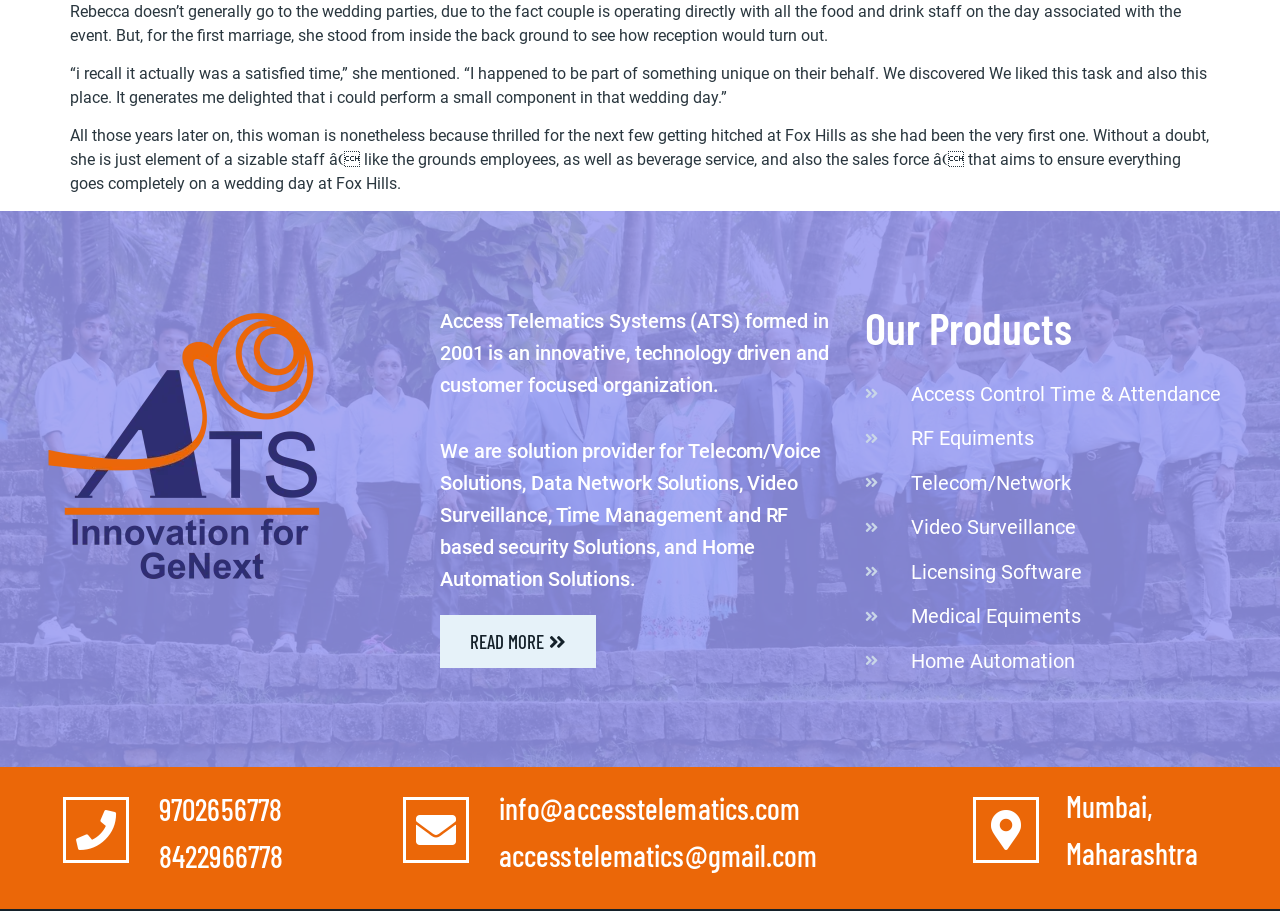What is Rebecca's role in wedding parties?
Please provide a comprehensive answer based on the contents of the image.

Based on the text, Rebecca doesn't generally go to the wedding parties, but for the first marriage, she stood in the background to see how the reception would turn out. This implies that her role is not directly involved in the wedding party, but rather observing from the background.